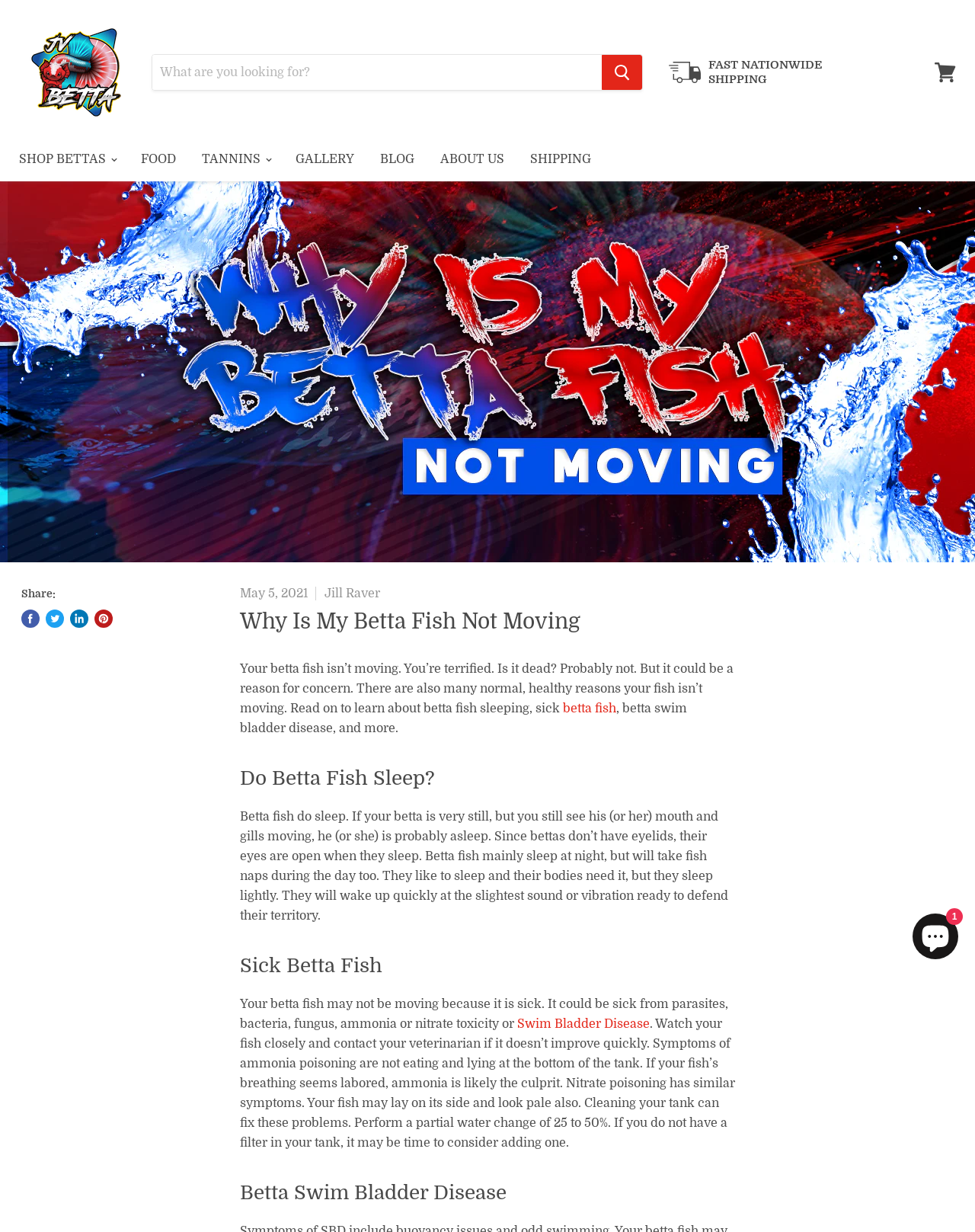Locate the headline of the webpage and generate its content.

Why Is My Betta Fish Not Moving